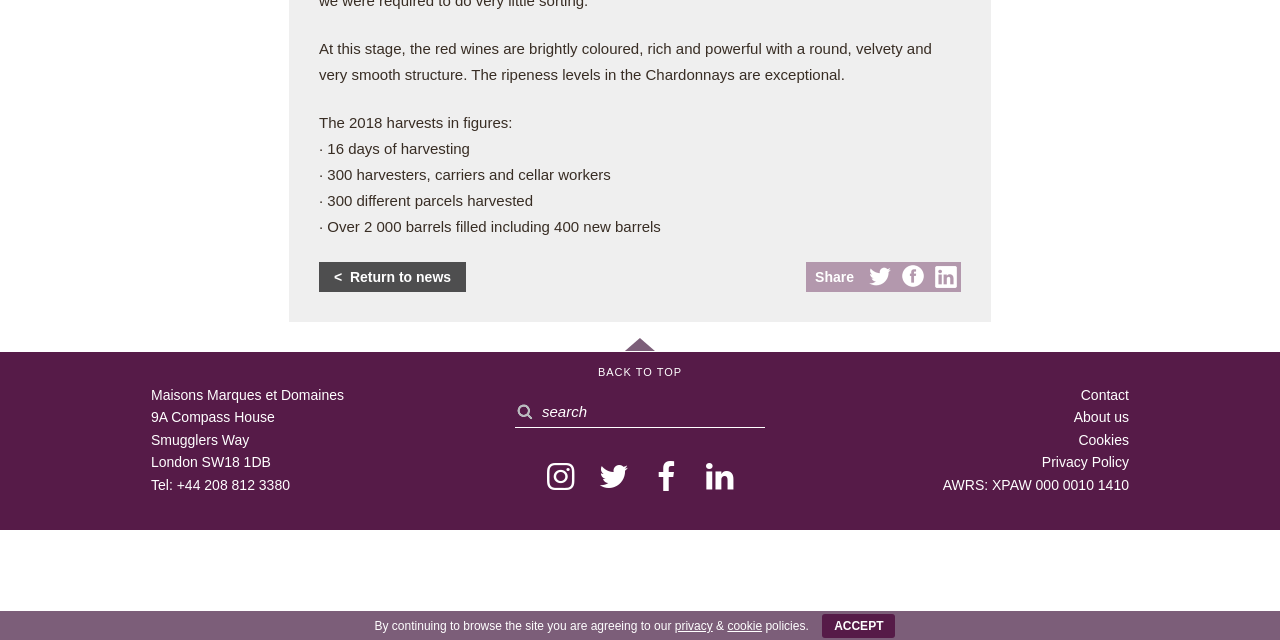Identify the bounding box of the HTML element described as: "+44 208 812 3380".

[0.138, 0.745, 0.227, 0.77]